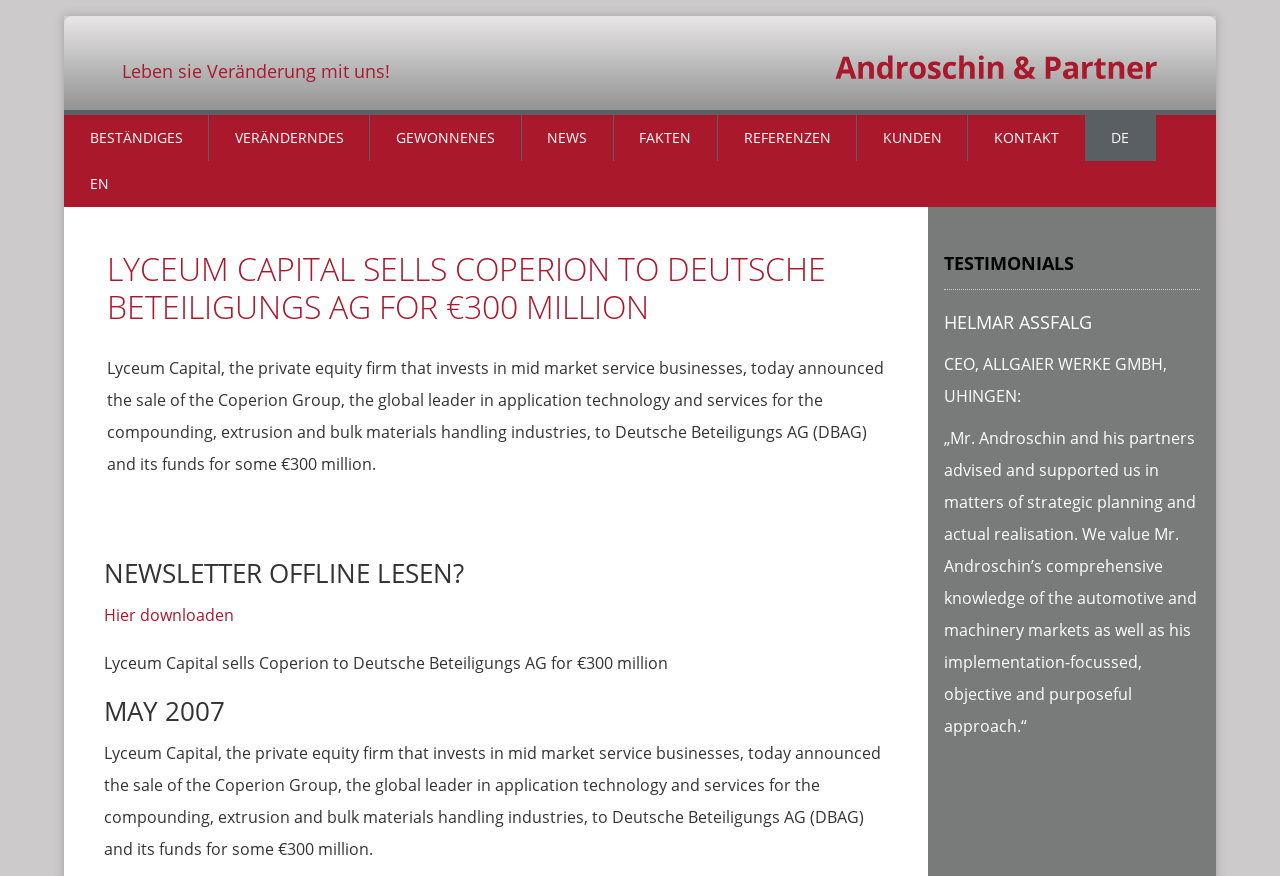What is the name of the CEO of ALLGAIER WERKE GMBH, UHINGEN?
Based on the visual details in the image, please answer the question thoroughly.

I found the answer by looking at the heading element that says 'HELMAR ASSFALG' which is followed by another heading element that says 'CEO, ALLGAIER WERKE GMBH, UHINGEN:' which indicates that Helmar Assfalg is the CEO of ALLGAIER WERKE GMBH, UHINGEN.